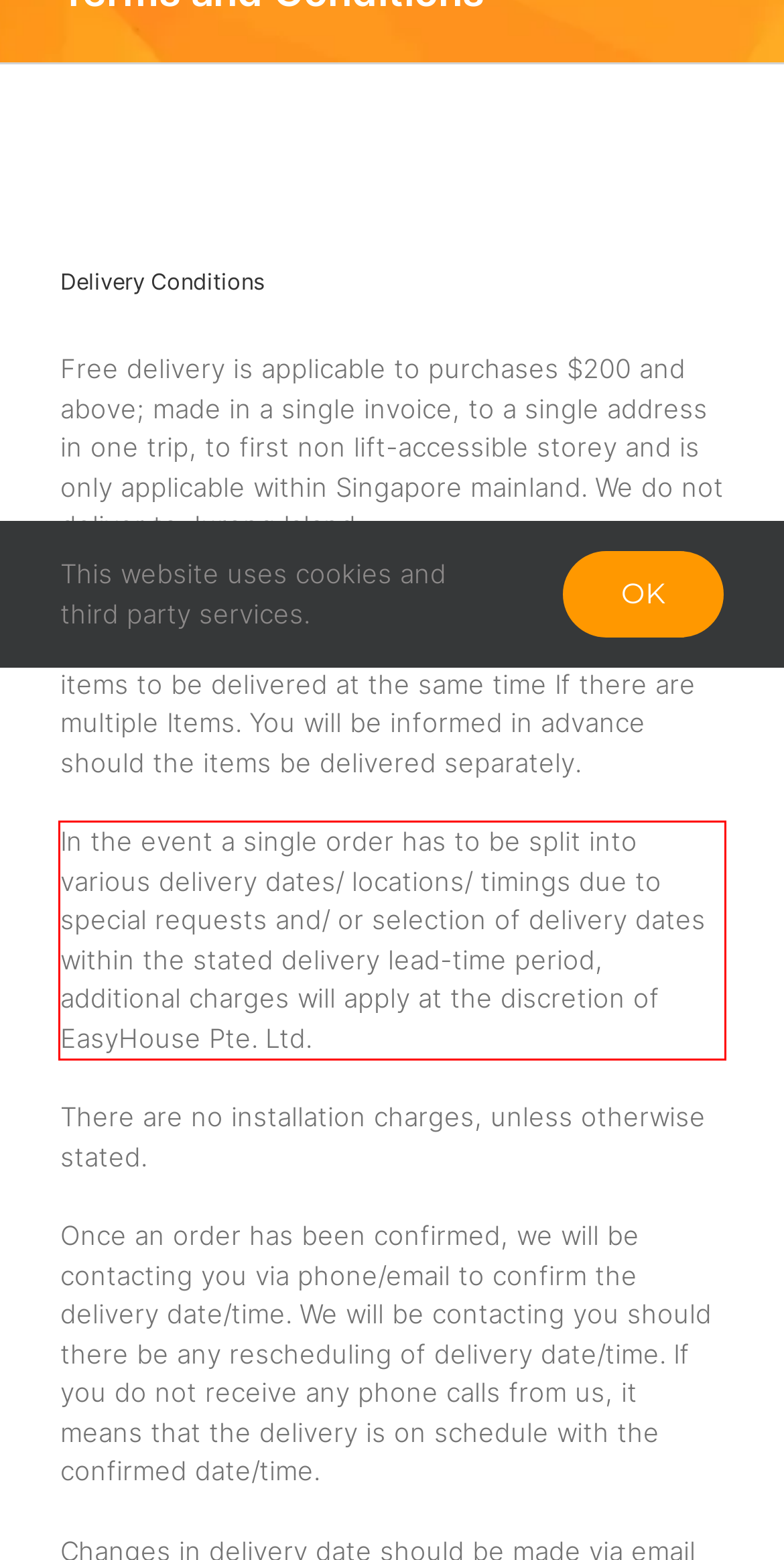Within the provided webpage screenshot, find the red rectangle bounding box and perform OCR to obtain the text content.

In the event a single order has to be split into various delivery dates/ locations/ timings due to special requests and/ or selection of delivery dates within the stated delivery lead-time period, additional charges will apply at the discretion of EasyHouse Pte. Ltd.